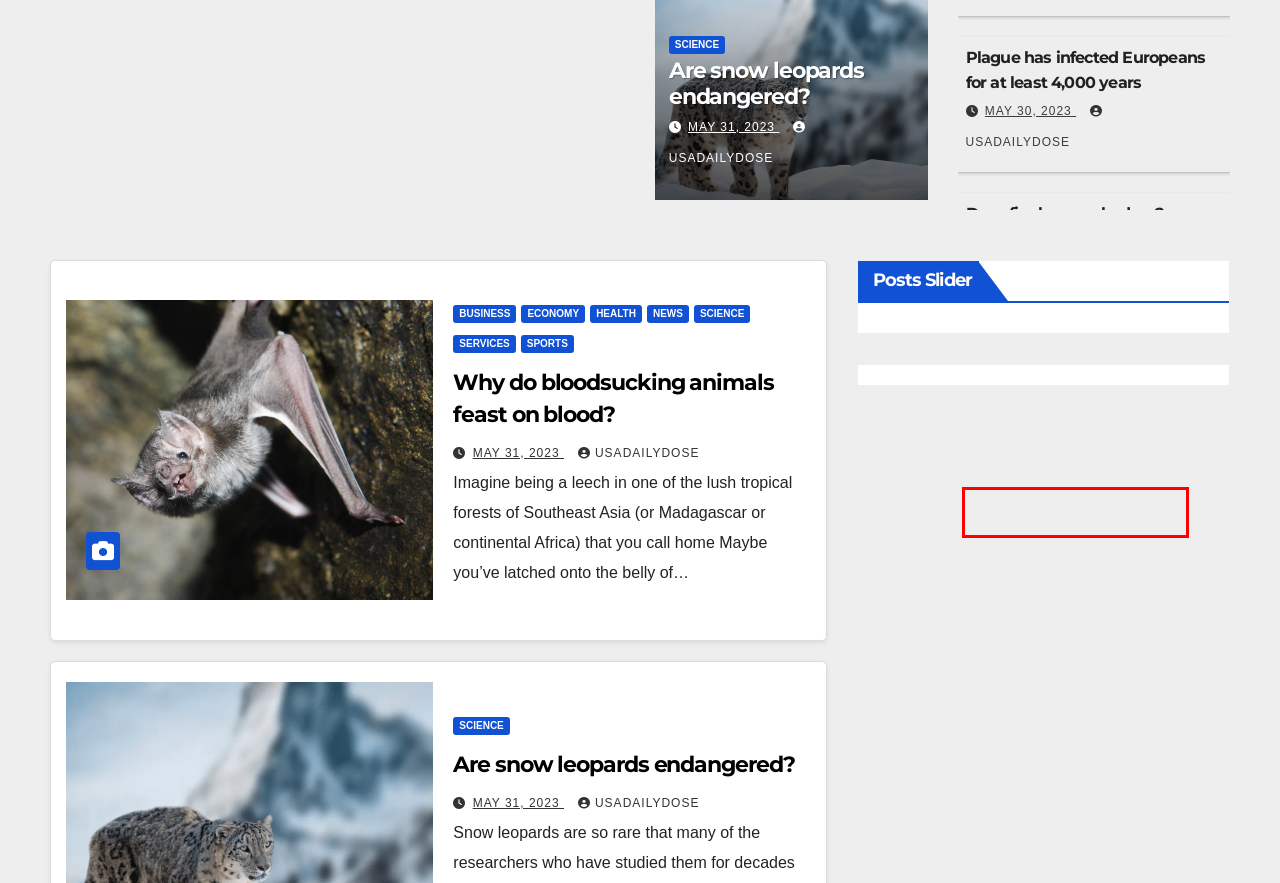Analyze the given webpage screenshot and identify the UI element within the red bounding box. Select the webpage description that best matches what you expect the new webpage to look like after clicking the element. Here are the candidates:
A. Health News/Health Information/Health Magazine/usadailydose
B. Why do bloodsucking animals feast on blood? - USA Daily Dose
C. Tech News/usadailydose
D. Are snow leopards endangered? - USA Daily Dose
E. Stars invisible to the eye may host watery exoplanets -
F. Free Templates for instagram /free thumbnails /free Pinterest pins
G. What we know about Homo Habilis - USA Daily Dose
H. Business information /business support/usadailydoe

G